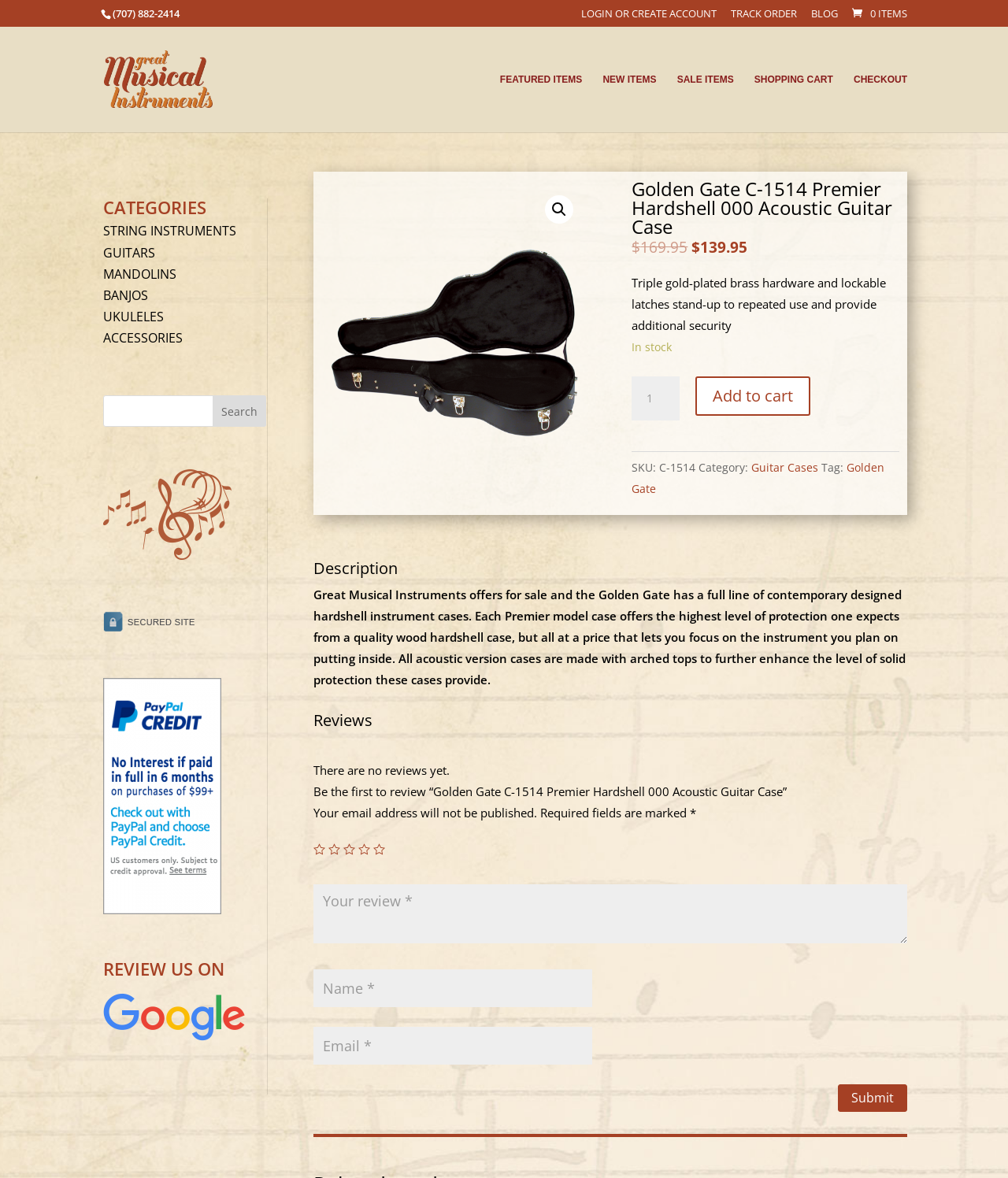Explain the webpage's layout and main content in detail.

This webpage is about a product, specifically the Golden Gate C-1514 Premier Hardshell 000 Acoustic Guitar Case, sold by Great Musical Instruments. At the top of the page, there is a phone number, "(707) 882-2414", and several links to login or create an account, track orders, and access the blog. There are also links to view items in the shopping cart and proceed to checkout.

Below these links, there is a section with several categories, including "STRING INSTRUMENTS", "GUITARS", "MANDOLINS", and "ACCESSORIES". There is also a search bar with a magnifying glass icon and a button to submit the search query.

On the left side of the page, there is a section with links to review the website on various platforms. Below this, there is an image of the product, the Golden Gate C-1514 Premier Hardshell 000 Acoustic Guitar Case.

The main content of the page is dedicated to the product description. There is a heading that reads "Golden Gate C-1514 Premier Hardshell 000 Acoustic Guitar Case", followed by the original and current prices of the product. Below this, there is a description of the product, highlighting its features, such as triple gold-plated brass hardware and lockable latches.

There is also information about the product's availability, with a message indicating that it is in stock. Users can select the quantity of the product they want to purchase using a spin button, and then add it to their cart.

Further down the page, there is a section with details about the product, including its SKU, category, and tags. There is also a description of the product, highlighting its features and benefits.

The page also has a section for reviews, where users can leave their feedback about the product. Currently, there are no reviews, and users are encouraged to be the first to review the product. There is a form where users can enter their review, name, and email address, and submit it.

Overall, the webpage is dedicated to showcasing the Golden Gate C-1514 Premier Hardshell 000 Acoustic Guitar Case, providing detailed information about its features, benefits, and pricing, as well as allowing users to purchase the product and leave reviews.